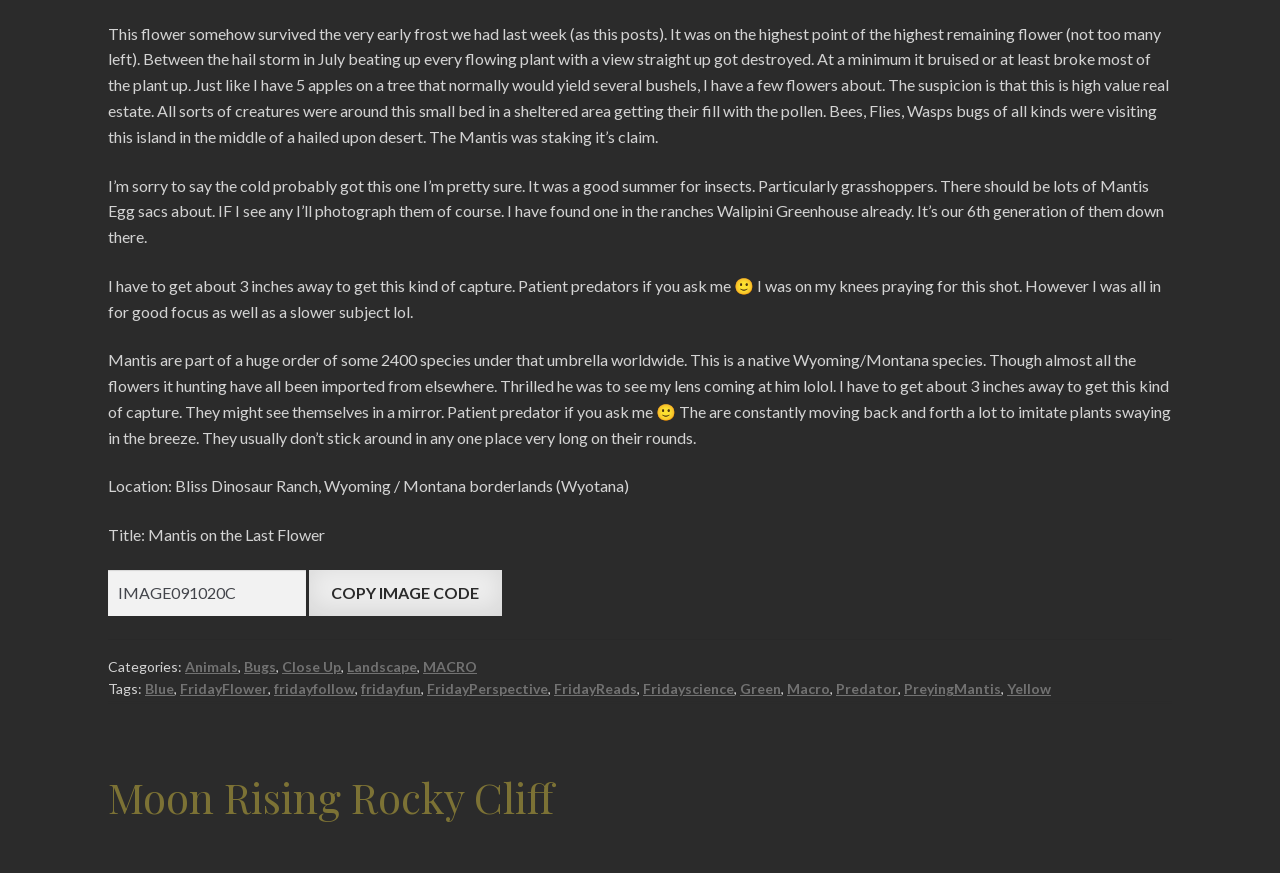Select the bounding box coordinates of the element I need to click to carry out the following instruction: "Click the 'Animals' category link".

[0.145, 0.753, 0.186, 0.773]